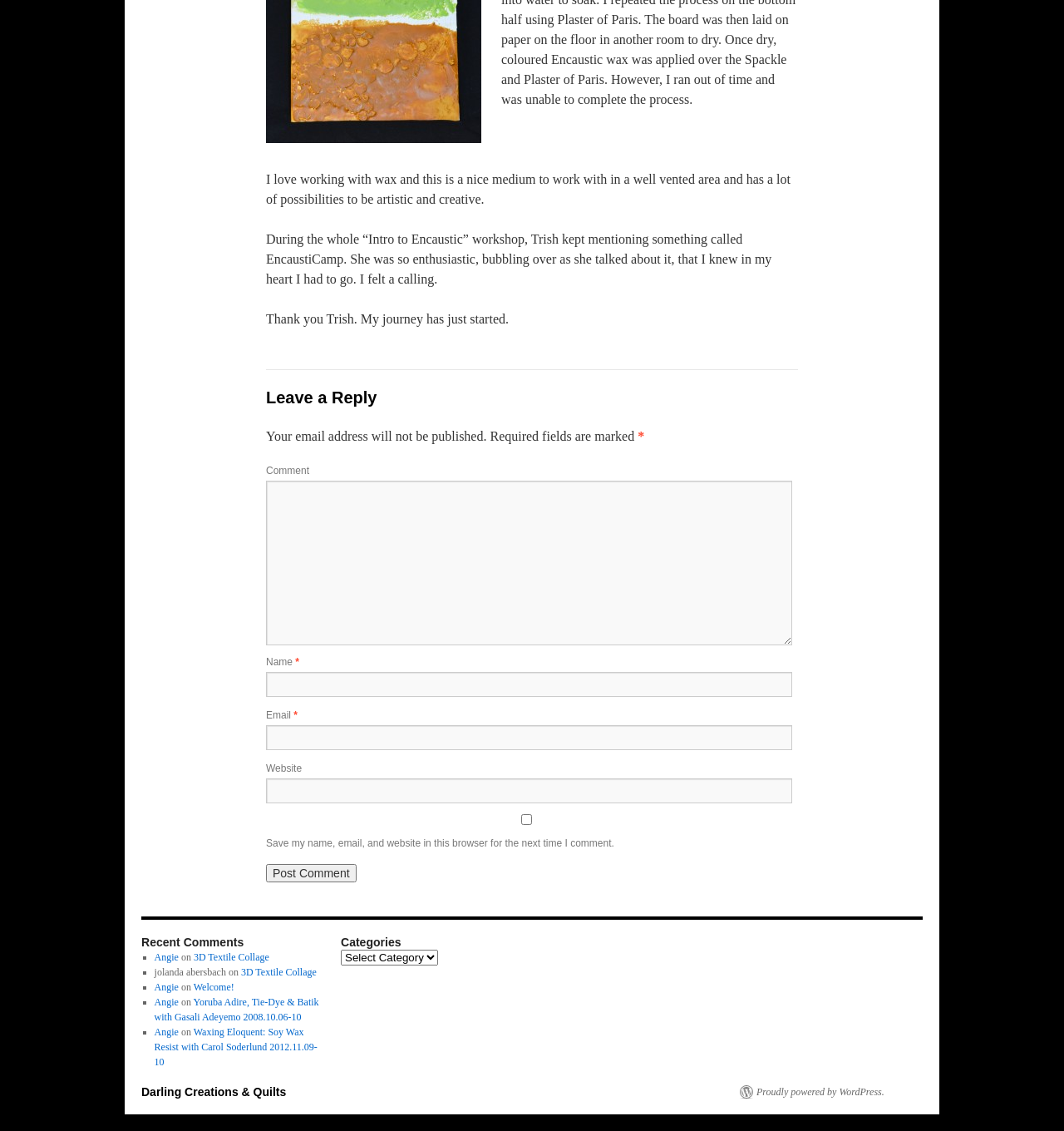Predict the bounding box of the UI element based on this description: "name="submit" value="Post Comment"".

[0.25, 0.764, 0.335, 0.78]